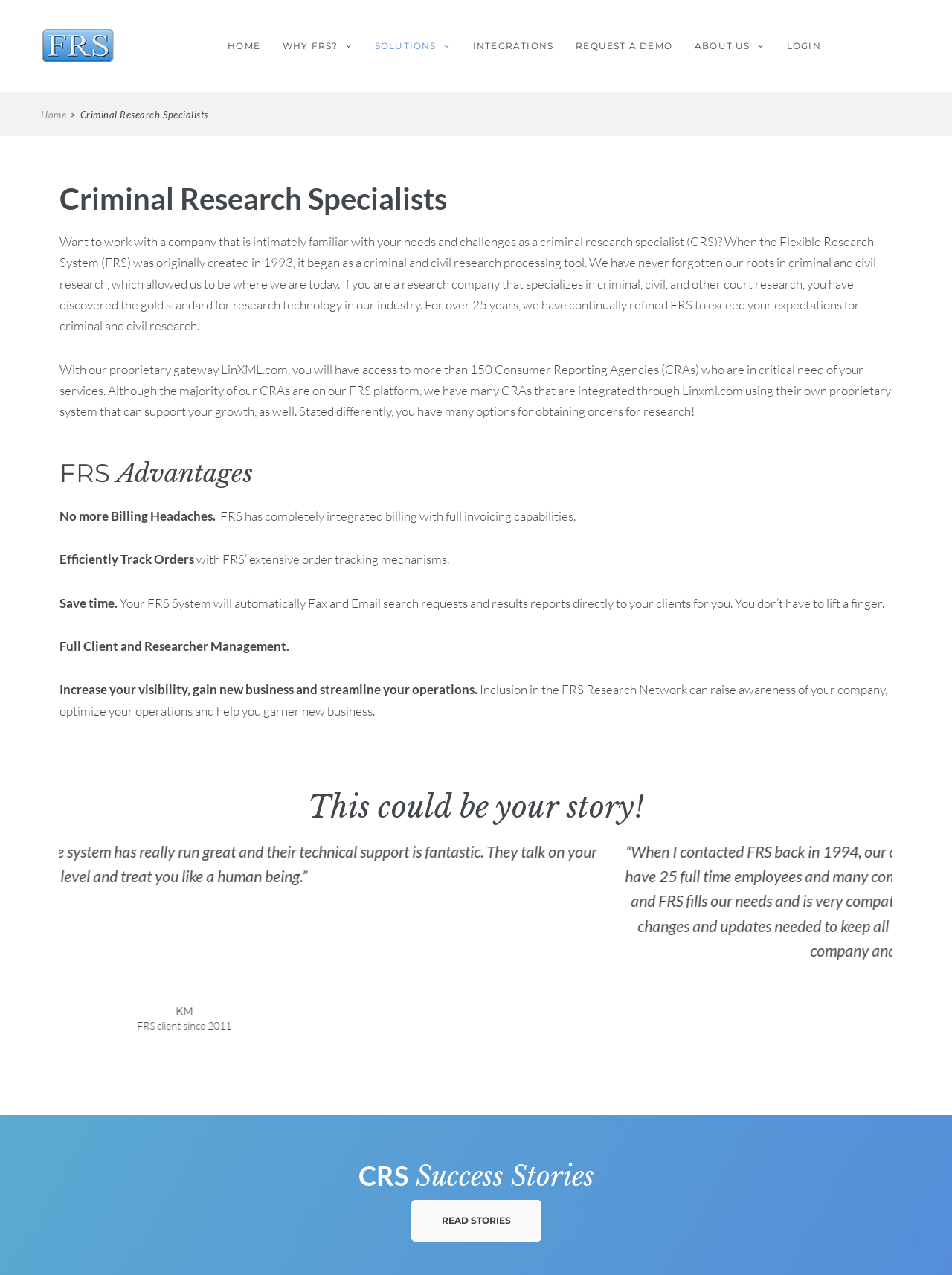Please identify the coordinates of the bounding box that should be clicked to fulfill this instruction: "Learn more about FRS advantages".

[0.062, 0.357, 0.938, 0.385]